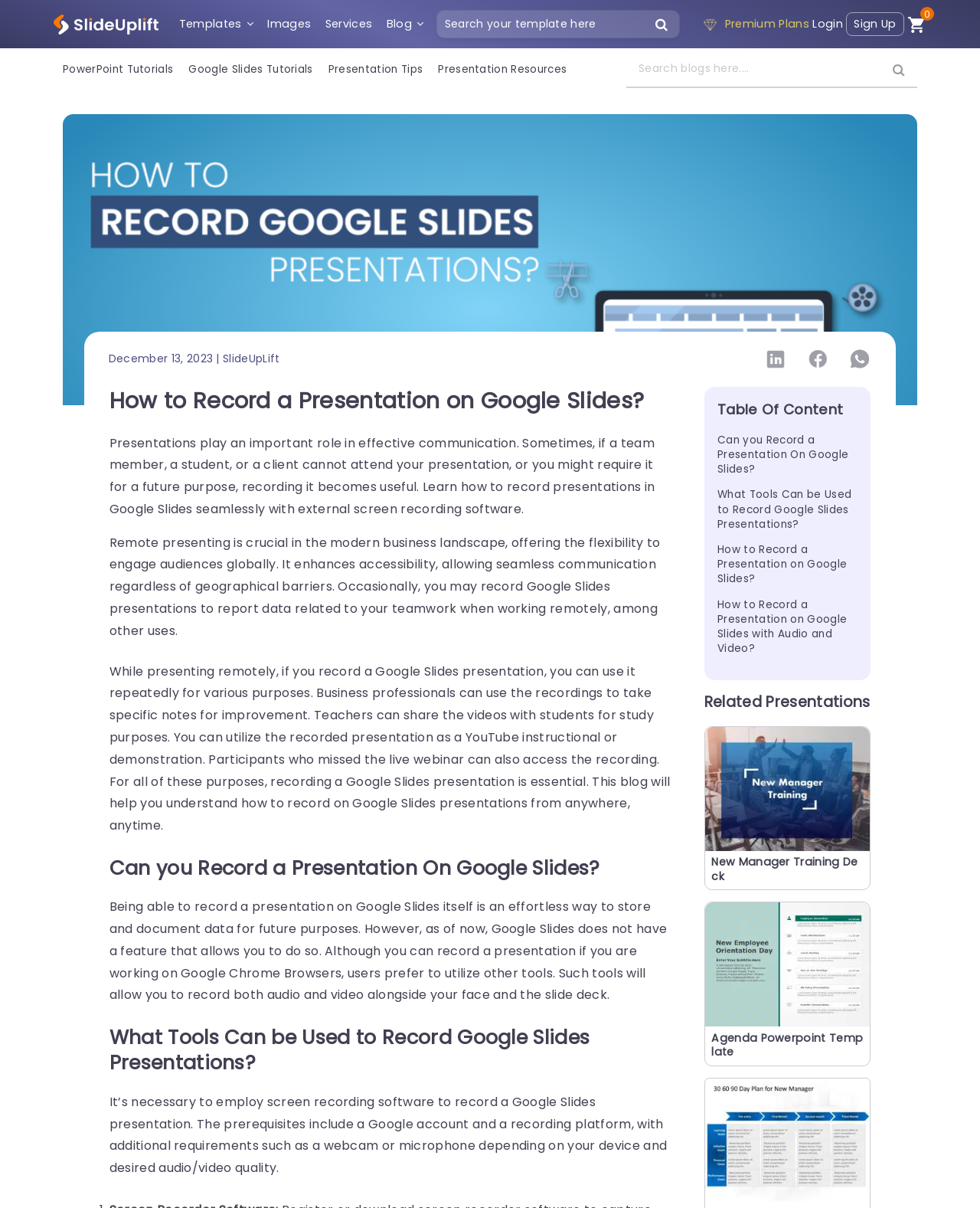Pinpoint the bounding box coordinates of the element you need to click to execute the following instruction: "Read the blog post on how to record a presentation on Google Slides". The bounding box should be represented by four float numbers between 0 and 1, in the format [left, top, right, bottom].

[0.064, 0.094, 0.936, 0.335]